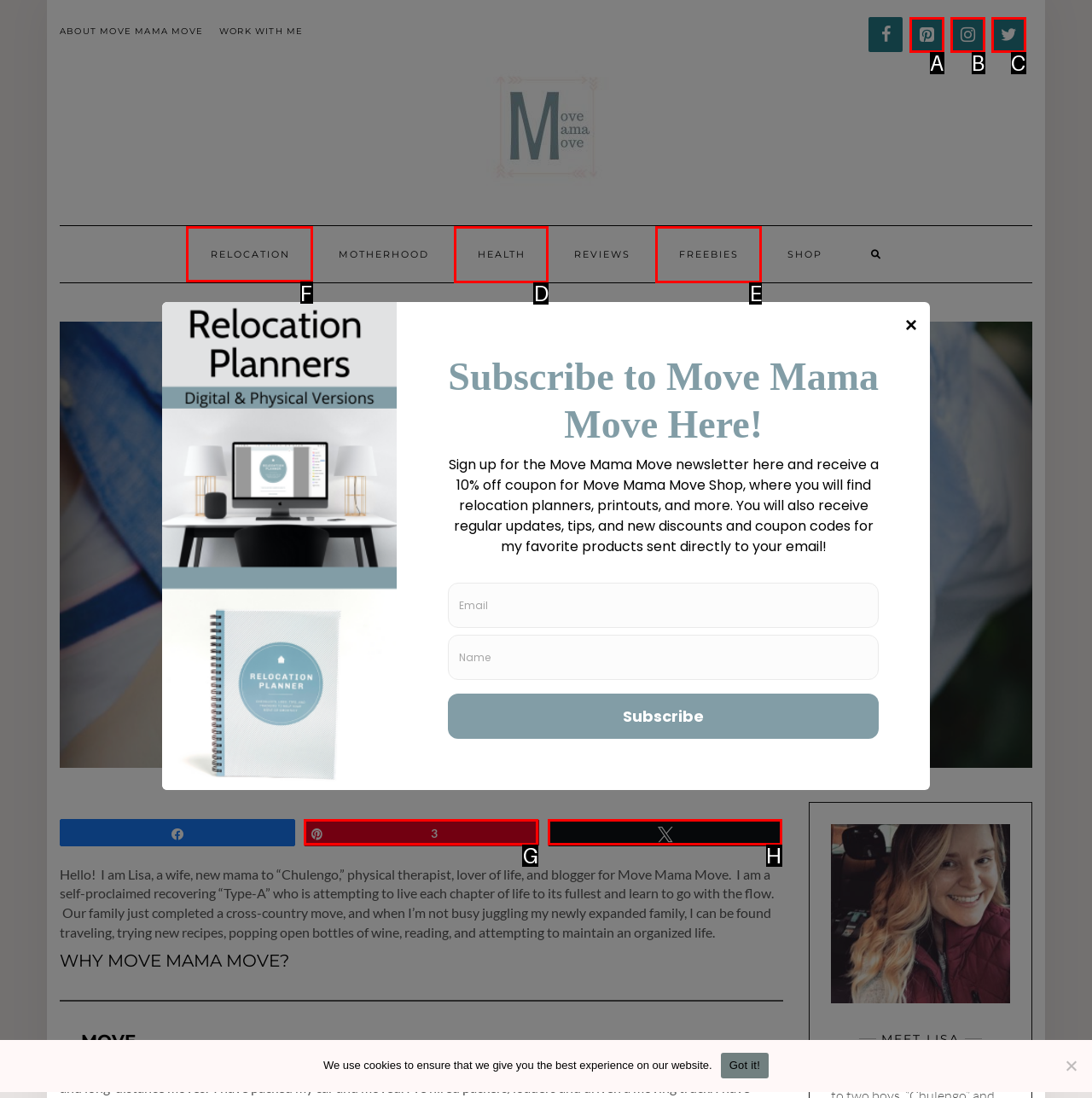Which HTML element should be clicked to fulfill the following task: Open the RELOCATION link?
Reply with the letter of the appropriate option from the choices given.

F